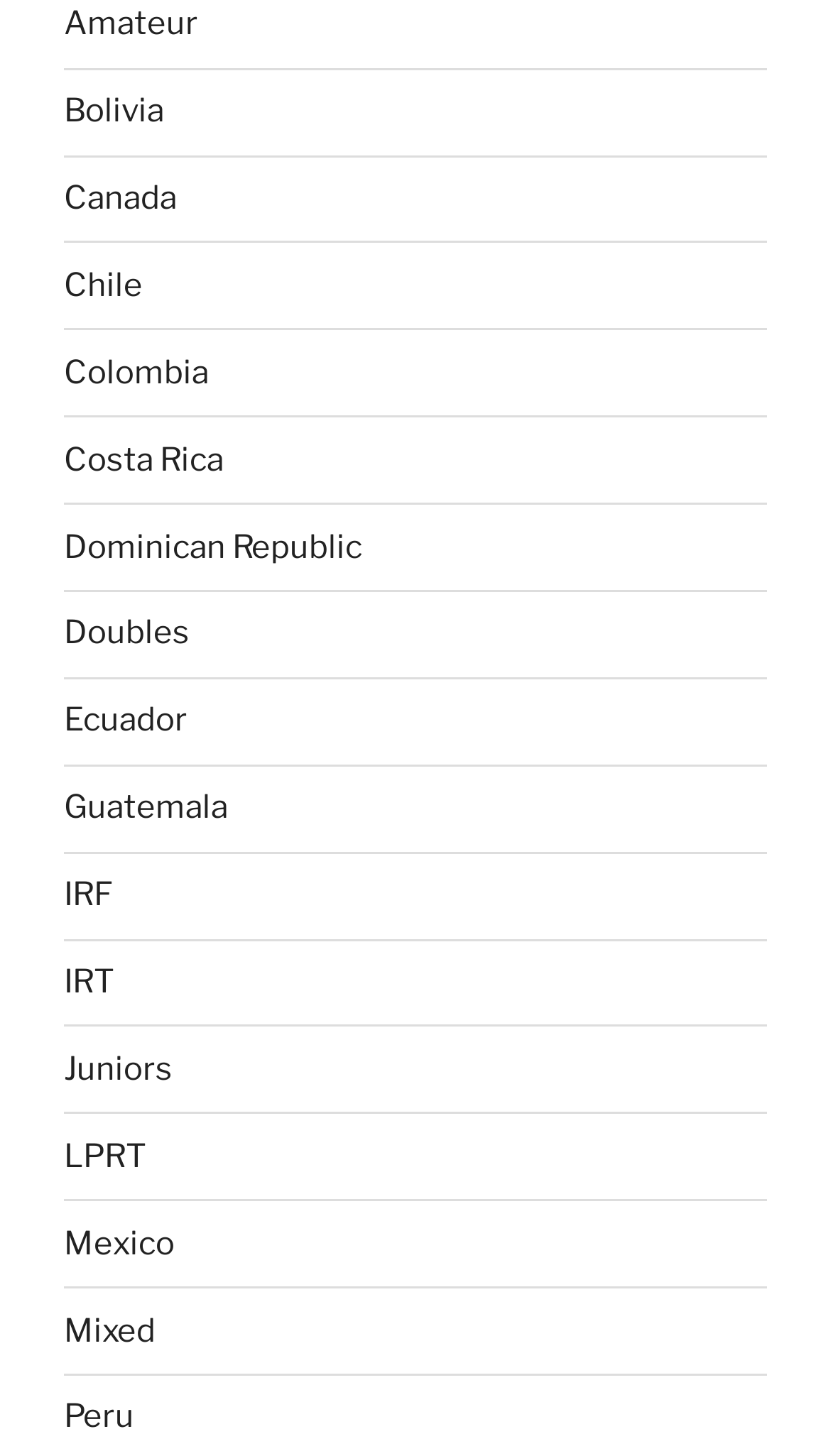Is 'Mexico' a country link?
Please respond to the question with a detailed and well-explained answer.

I looked at the list of links and found that 'Mexico' is one of the country links, which suggests that it is a link related to a country.